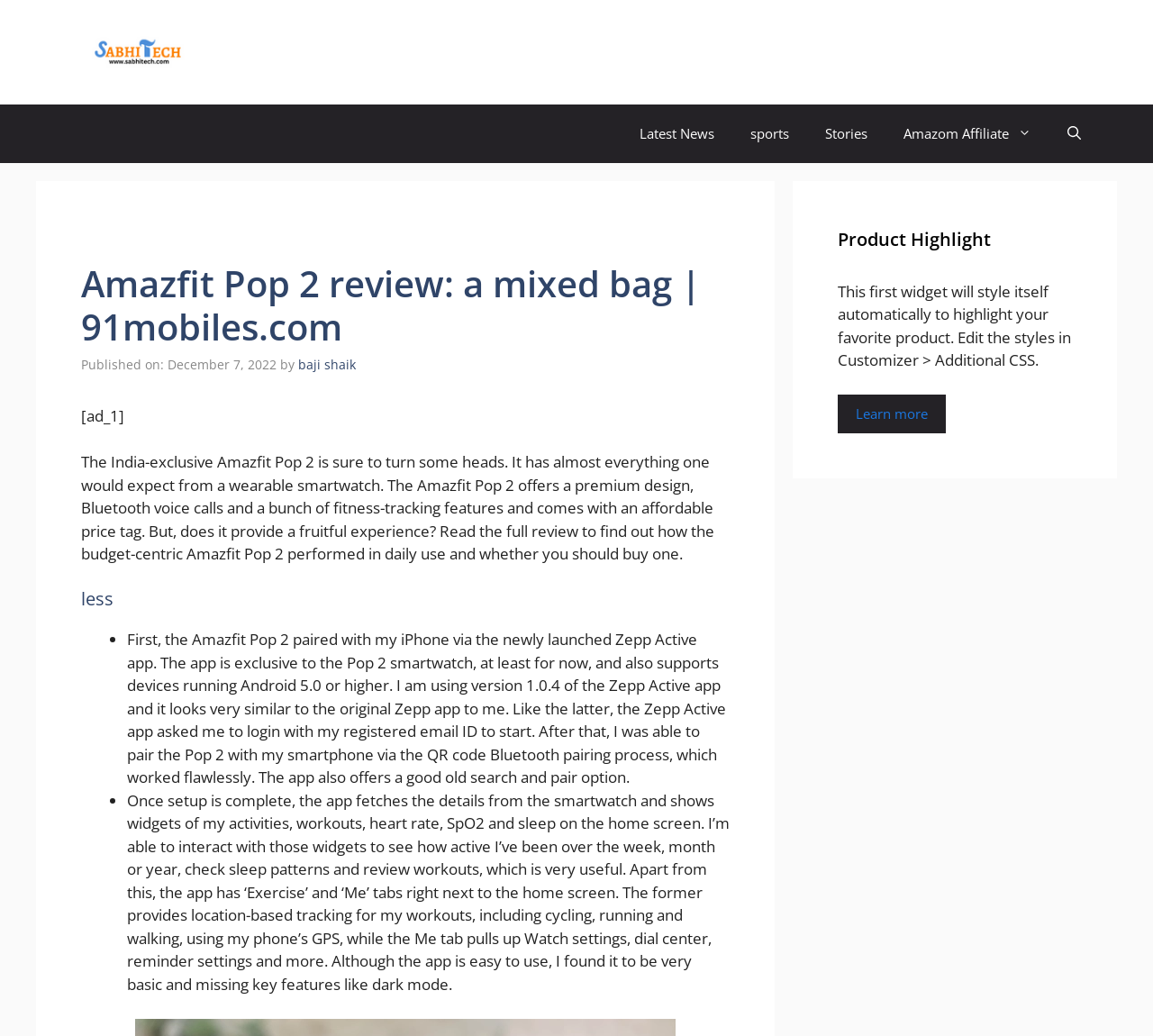What is the feature missing from the Zepp Active app?
Examine the image and provide an in-depth answer to the question.

The webpage mentions that the Zepp Active app is 'easy to use, but I found it to be very basic and missing key features like dark mode'.